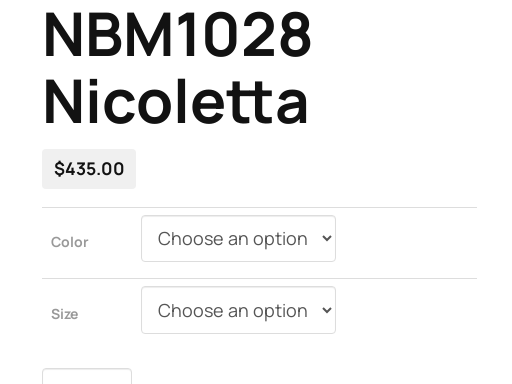Describe the image with as much detail as possible.

The image showcases a product detail section for the "NBM1028 Nicoletta," prominently displaying the product name in bold, stylish font. Below the name, the price is clearly marked at $435.00, indicating the premium nature of this item. Two dropdown menus allow customers to select options for color and size, with the prompts "Choose an option" suggesting a wide variety of choices available. This layout emphasizes both elegance and functionality, designed to enhance the shopping experience for potential buyers interested in this specific garment.